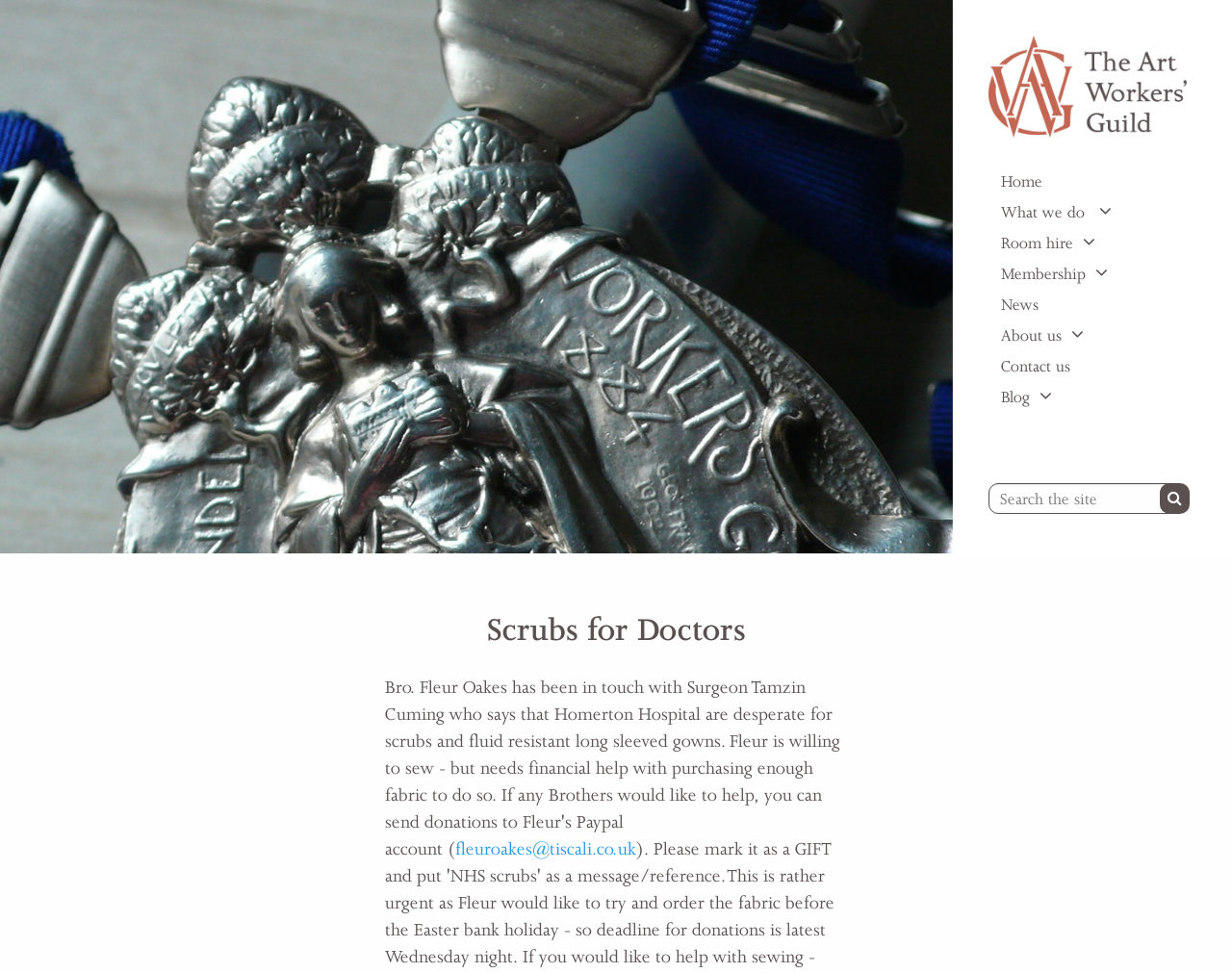Give an in-depth explanation of the webpage layout and content.

The webpage is about the Art Workers' Guild, a professional organization for artists and craftspeople. At the top left corner, there is a logo of the Art Workers' Guild, which is an image linked to the homepage. Next to the logo, there is a navigation menu with links to various sections of the website, including "Home", "What we do", "Room hire", "Membership", "News", "About us", "Contact us", and "Blog". Each of these links has a small icon, represented by "\uf107", to the right of the text.

Below the navigation menu, there is a search bar with a textbox and a button with a magnifying glass icon. The search bar is located at the top right corner of the page.

The main content of the page is divided into two sections. On the left side, there is a listbox with a single option, which is not selected. On the right side, there is a heading "Scrubs for Doctors" followed by a brief description or article. Below the heading, there is a contact email address "fleuroakes@tiscali.co.uk" with a surrounding text "( )".